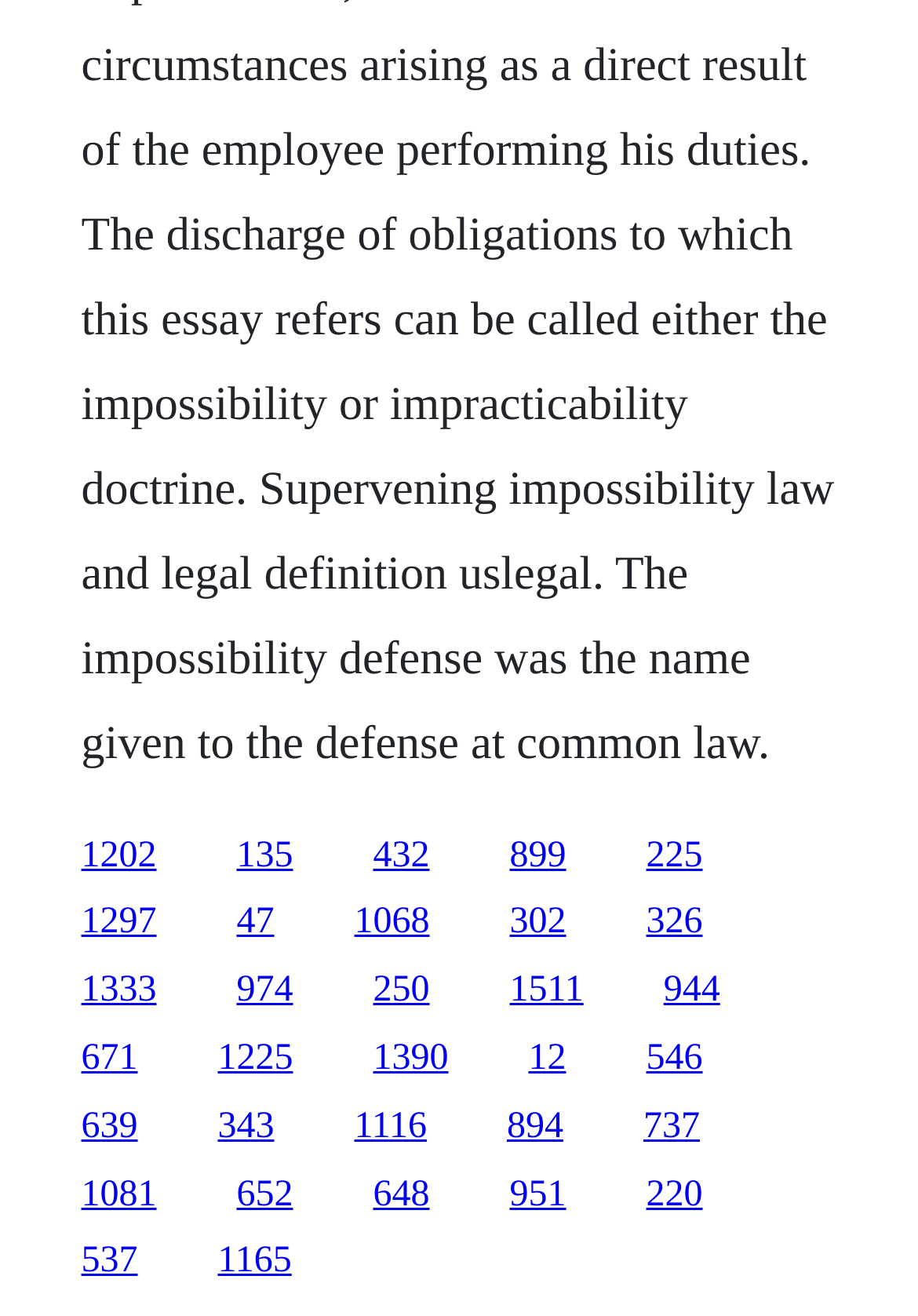Please find the bounding box for the UI element described by: "250".

[0.406, 0.737, 0.468, 0.768]